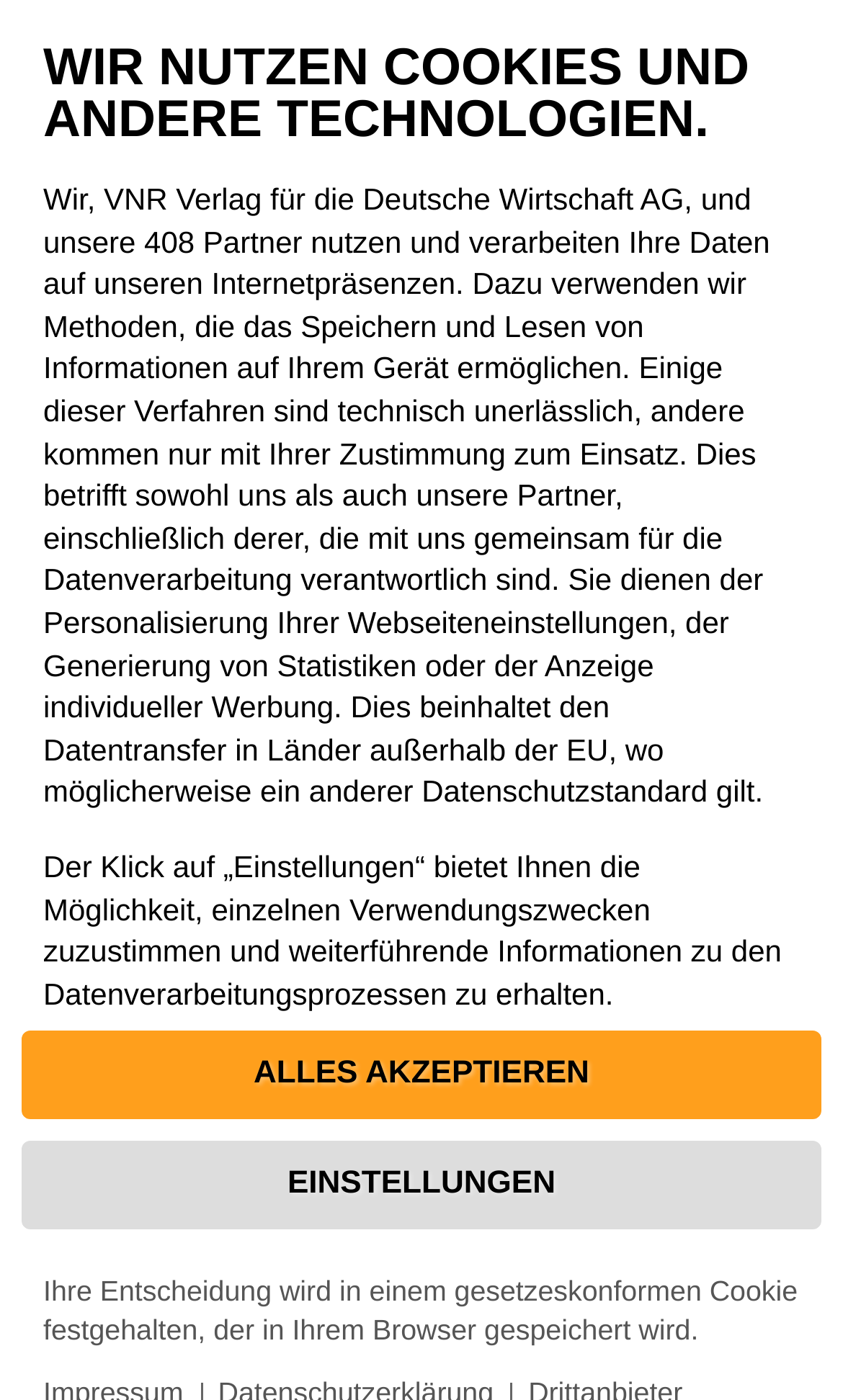Provide the bounding box coordinates for the UI element that is described as: "Secretary Today".

[0.49, 0.882, 0.769, 0.91]